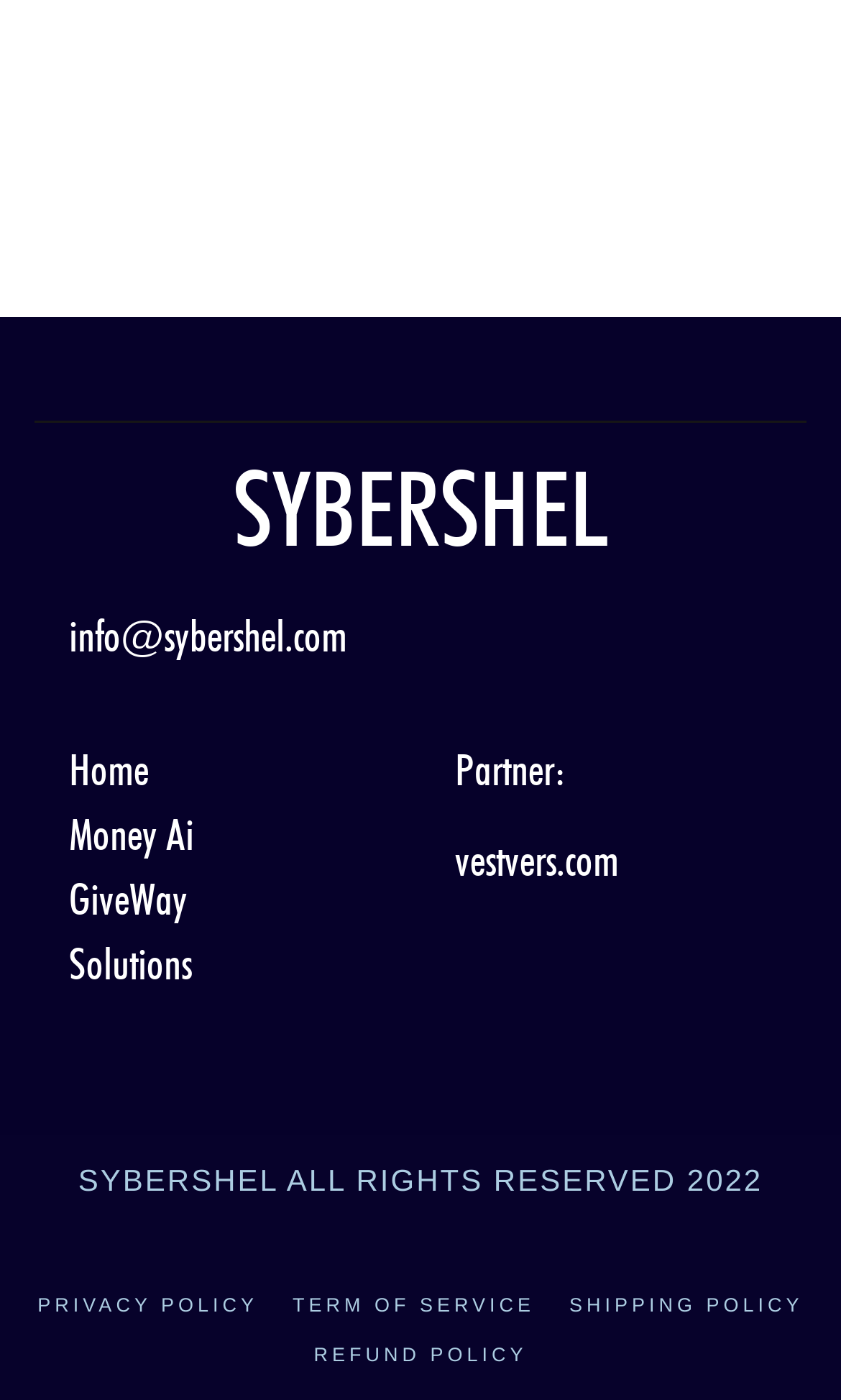What is the first menu item on the page?
Refer to the screenshot and answer in one word or phrase.

Home